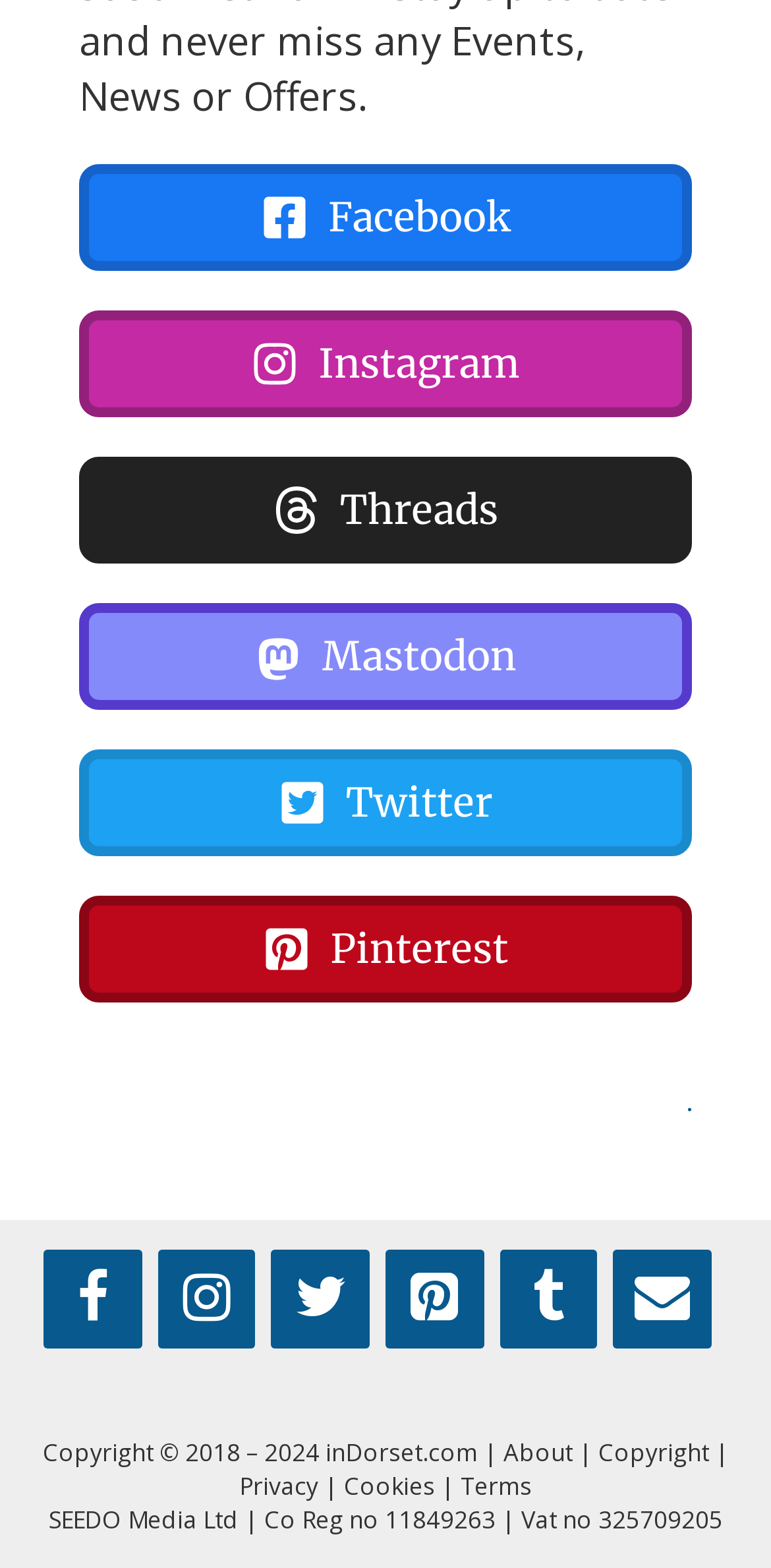What is the purpose of the image with the text 'Threads'?
Answer the question with a single word or phrase, referring to the image.

Logo or icon